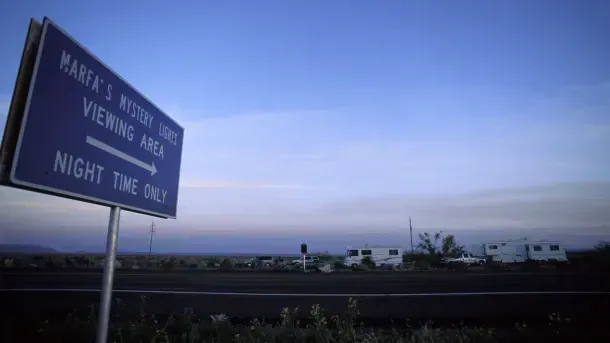What time of day can visitors access the viewing area?
Can you give a detailed and elaborate answer to the question?

The answer can be obtained by reading the signpost in the image, which explicitly states that the area is accessible 'Night Time Only'. This suggests that visitors can only access the viewing area at night.